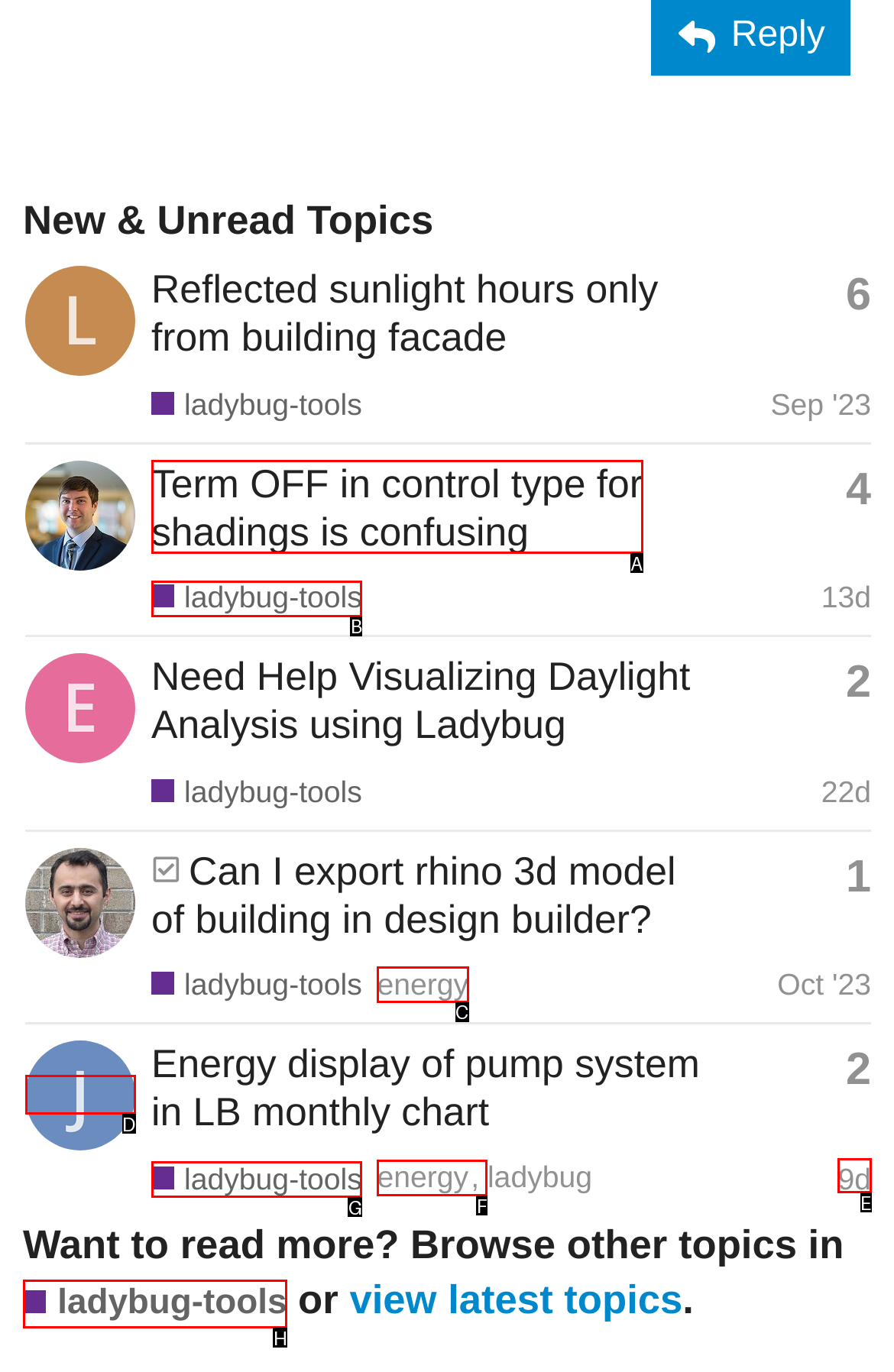Identify the HTML element to click to fulfill this task: Browse topics in ladybug-tools
Answer with the letter from the given choices.

H